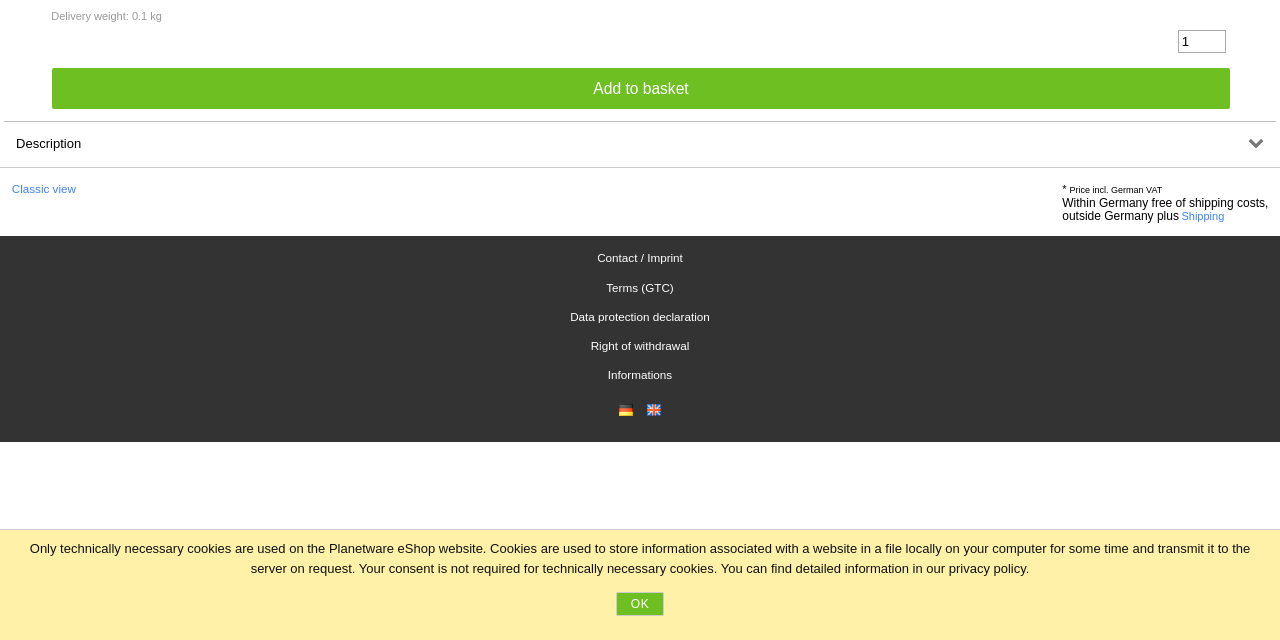Please provide the bounding box coordinate of the region that matches the element description: Data protection declaration. Coordinates should be in the format (top-left x, top-left y, bottom-right x, bottom-right y) and all values should be between 0 and 1.

[0.01, 0.481, 0.99, 0.508]